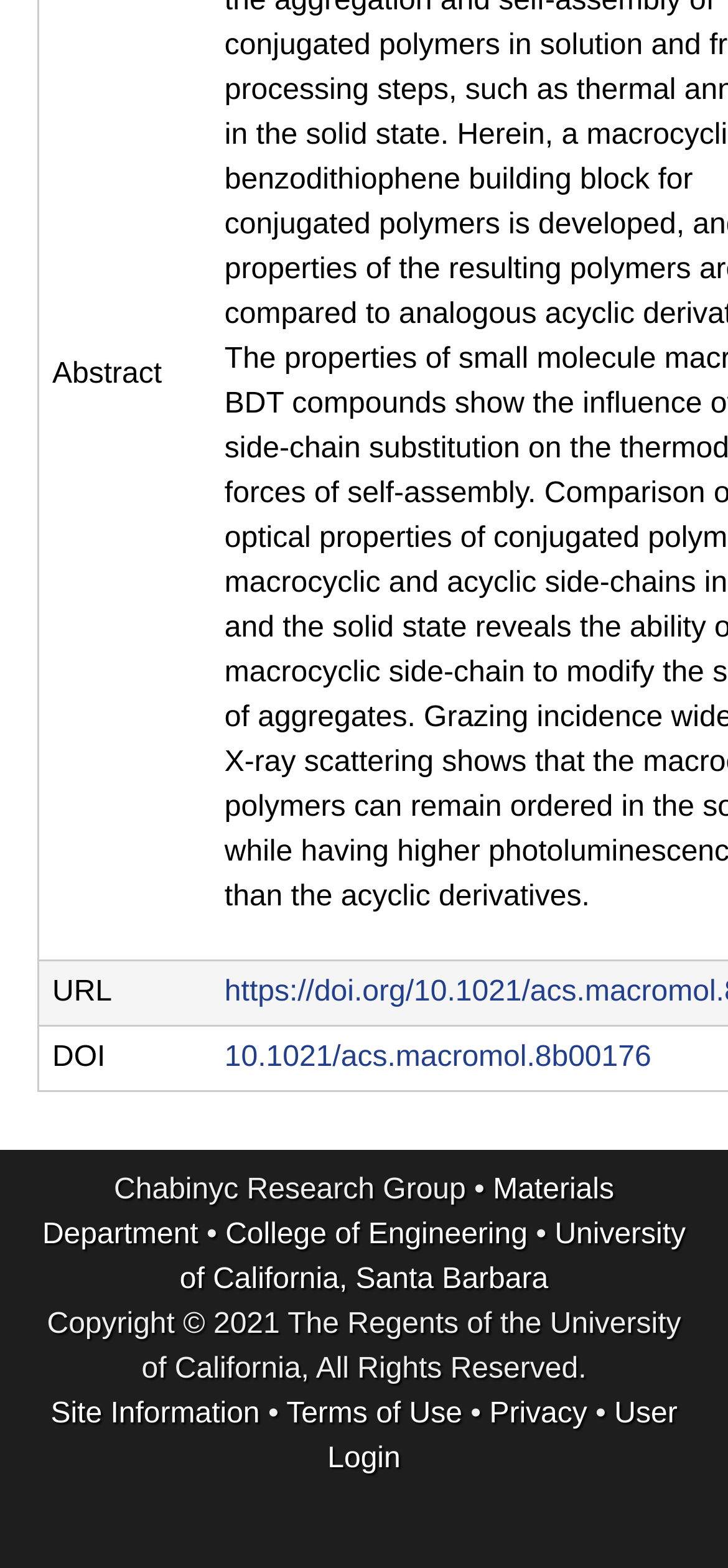Determine the bounding box coordinates (top-left x, top-left y, bottom-right x, bottom-right y) of the UI element described in the following text: College of Engineering

[0.31, 0.778, 0.725, 0.798]